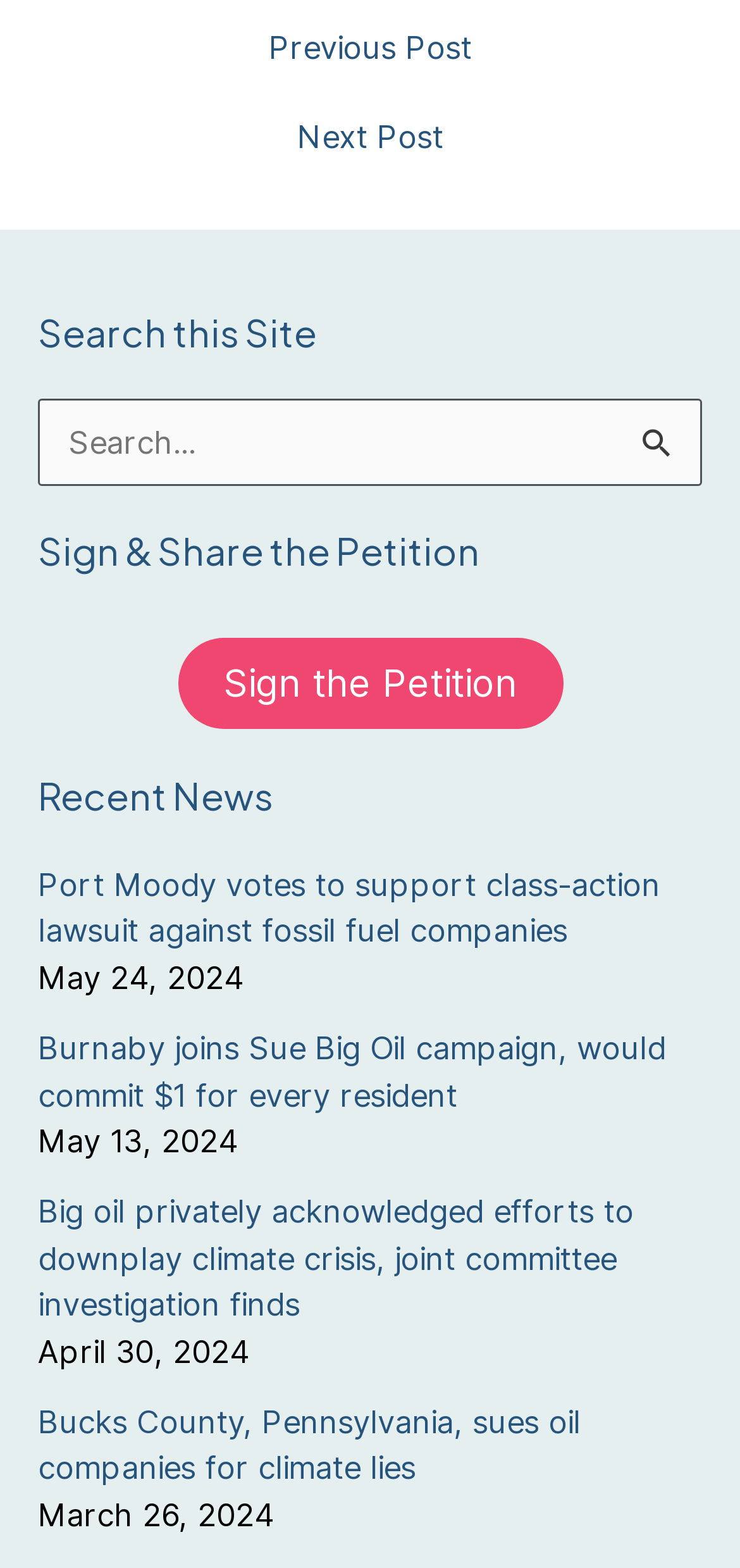Give a one-word or one-phrase response to the question:
What is the purpose of the search box?

Search this Site